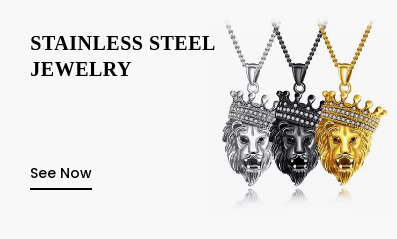What is the figure adorned with on the pendant?
Using the image as a reference, deliver a detailed and thorough answer to the question.

The caption describes the lion figure on the pendant as 'adorned with regal crowns', indicating that the crowns are a distinctive feature of the design.